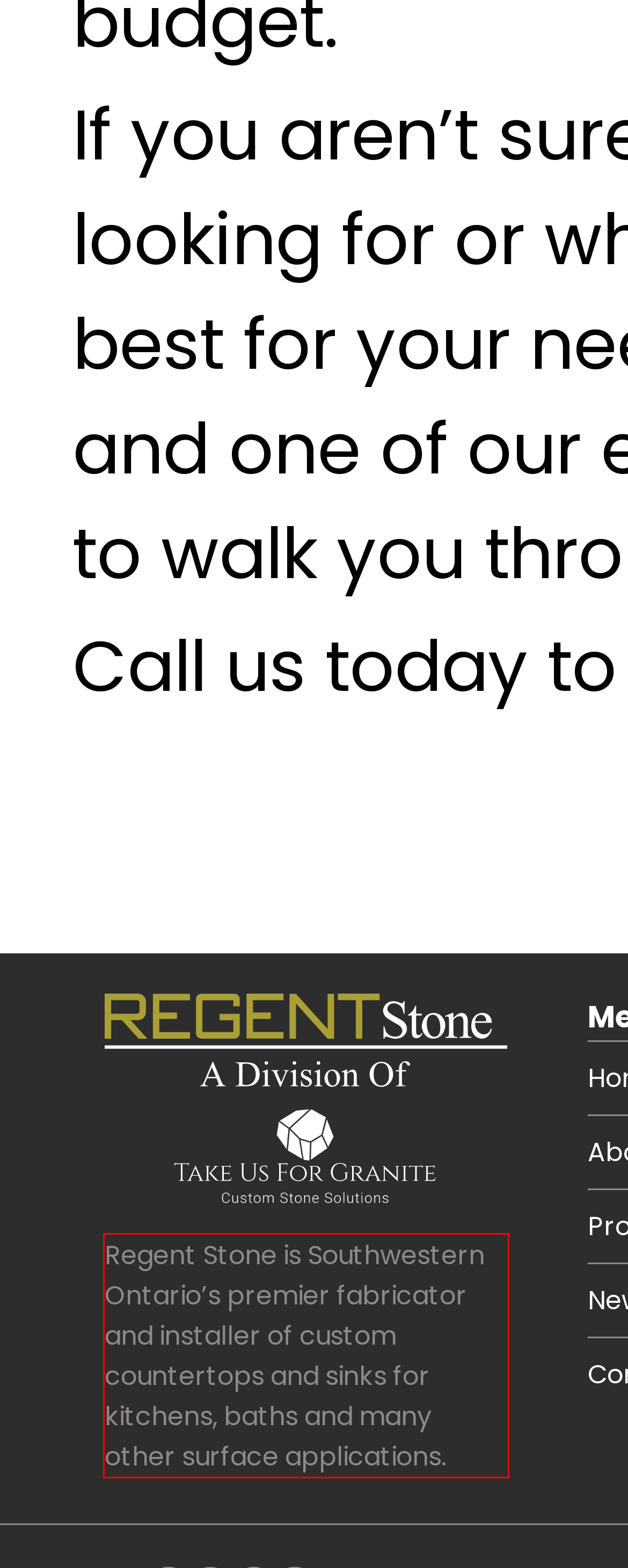Look at the provided screenshot of the webpage and perform OCR on the text within the red bounding box.

Regent Stone is Southwestern Ontario’s premier fabricator and installer of custom countertops and sinks for kitchens, baths and many other surface applications.